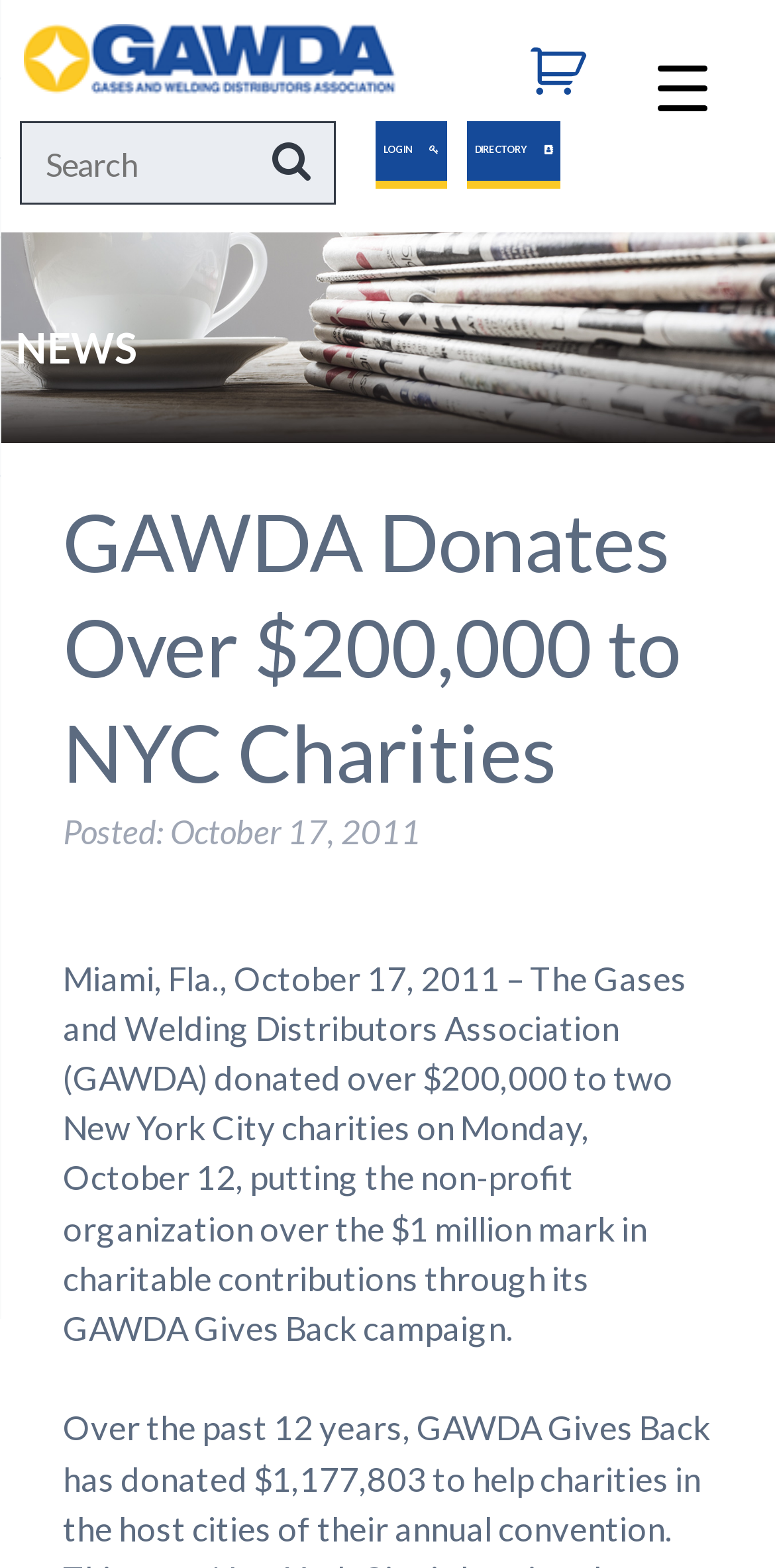Give a succinct answer to this question in a single word or phrase: 
How much did GAWDA donate to NYC charities?

Over $200,000